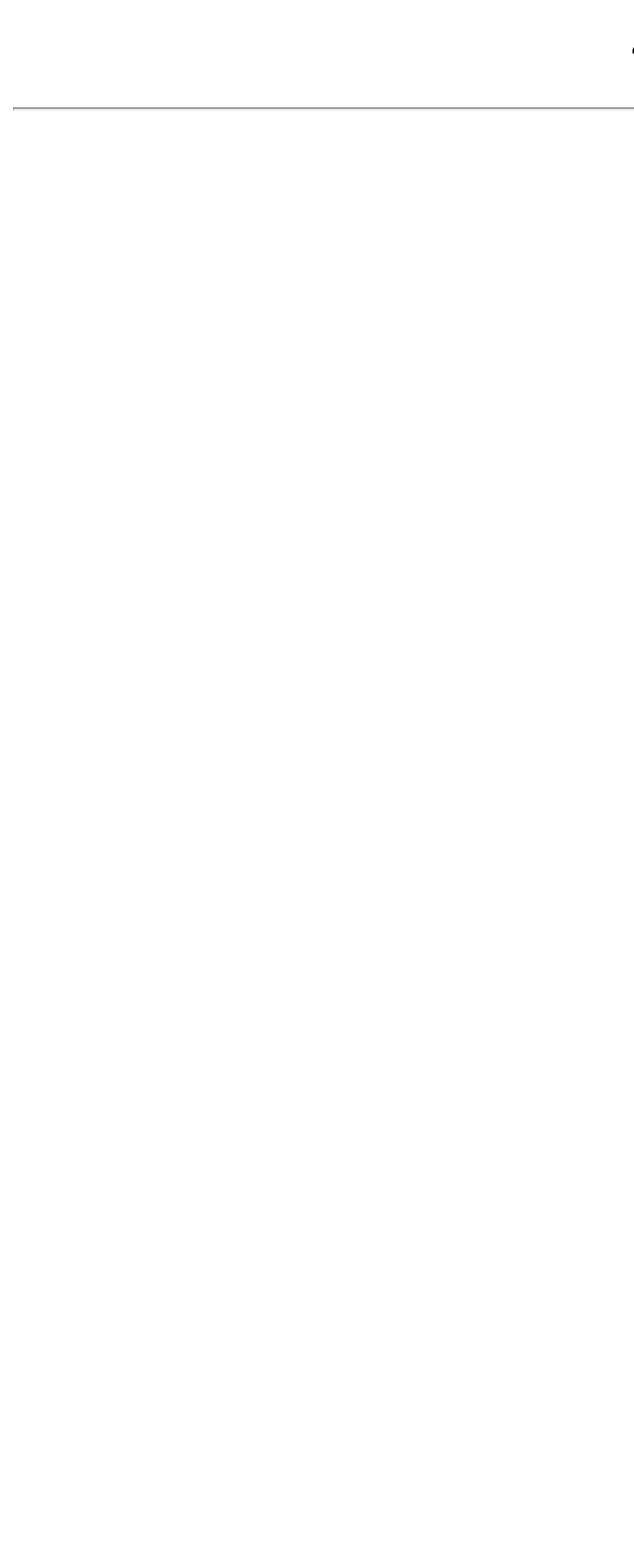Please extract the primary headline from the webpage.

404 Not Found